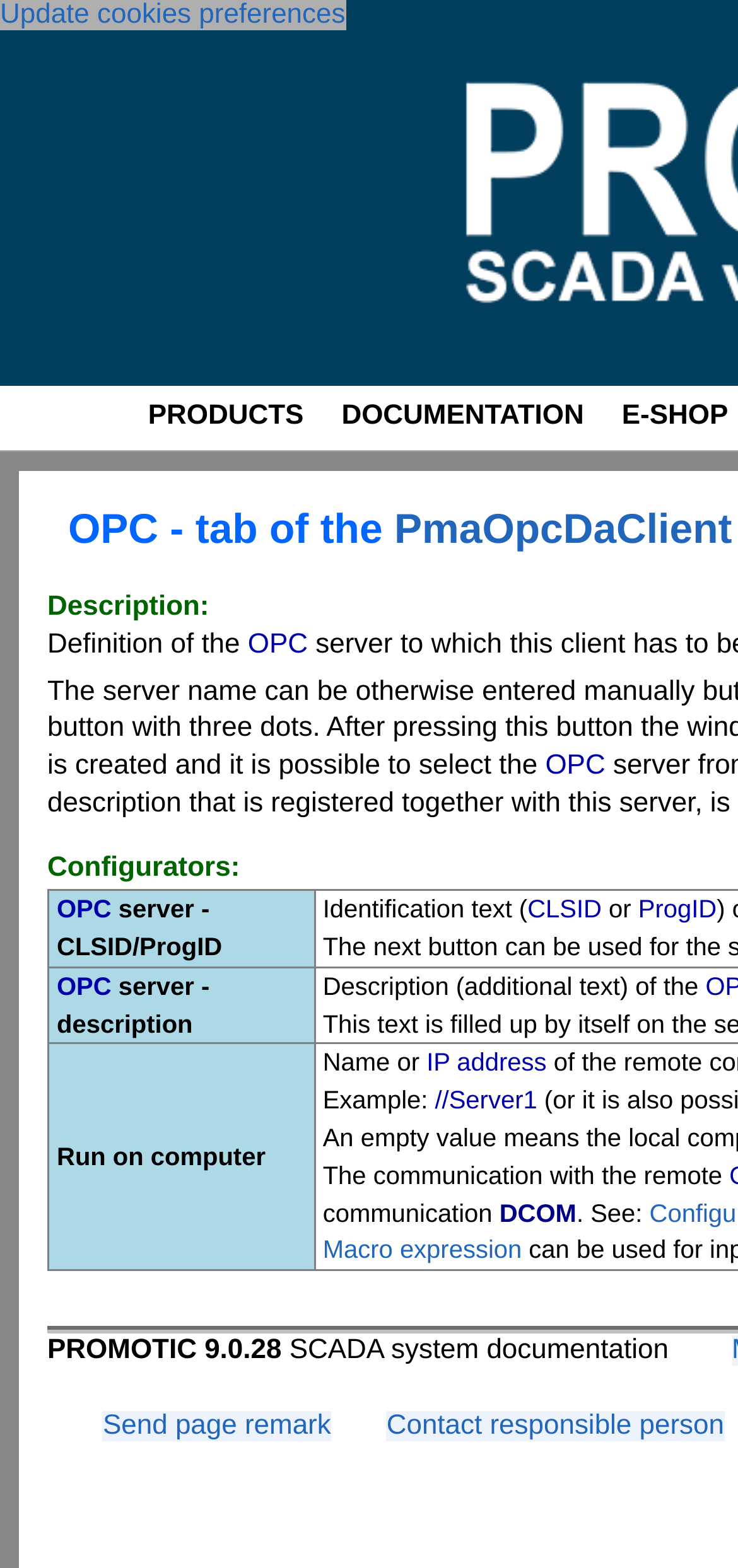What is the name of the SCADA system?
Look at the image and answer the question using a single word or phrase.

PROMOTIC 9.0.28